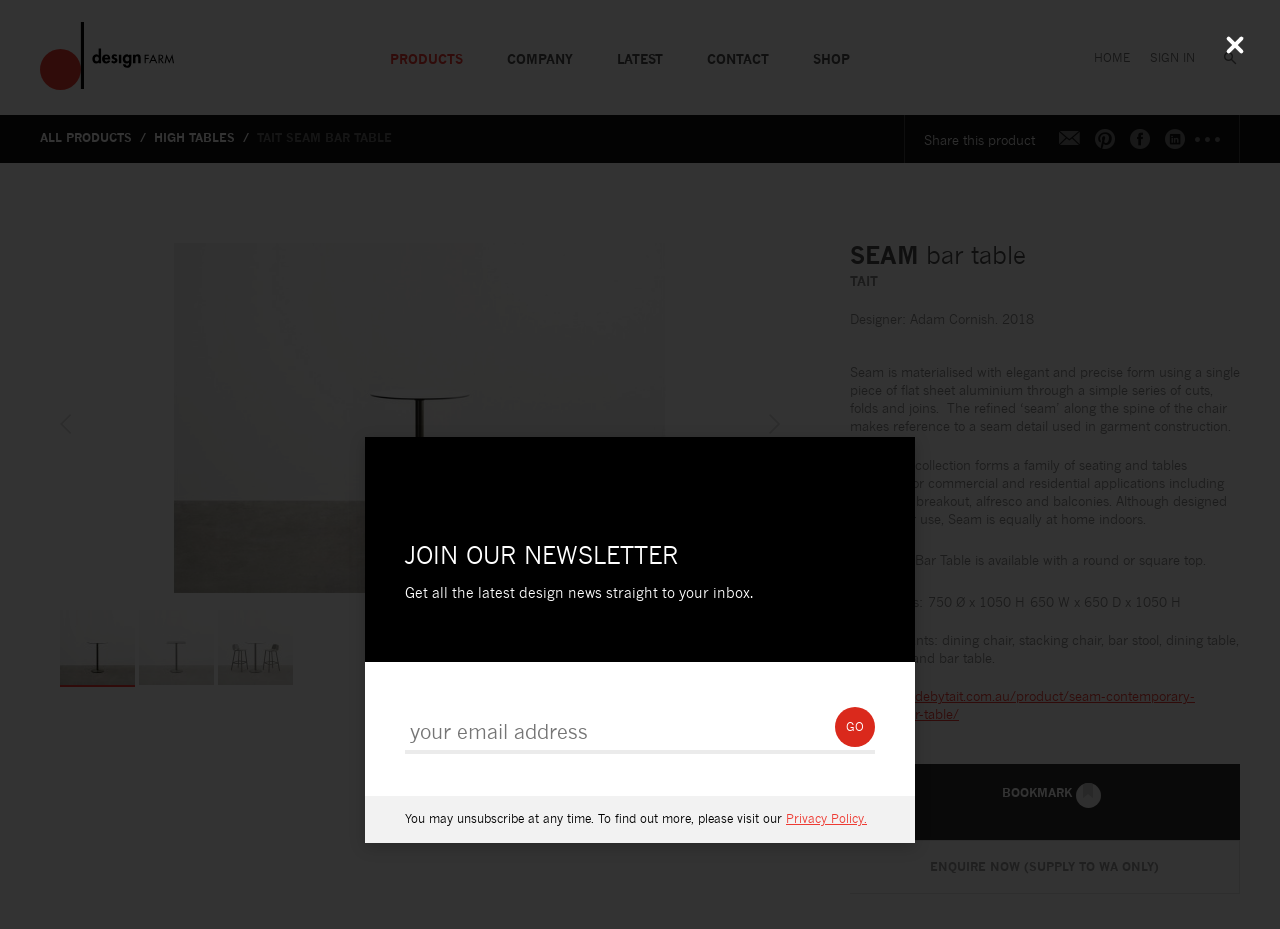What is the purpose of the 'ENQUIRE NOW' button? Examine the screenshot and reply using just one word or a brief phrase.

To enquire about the product